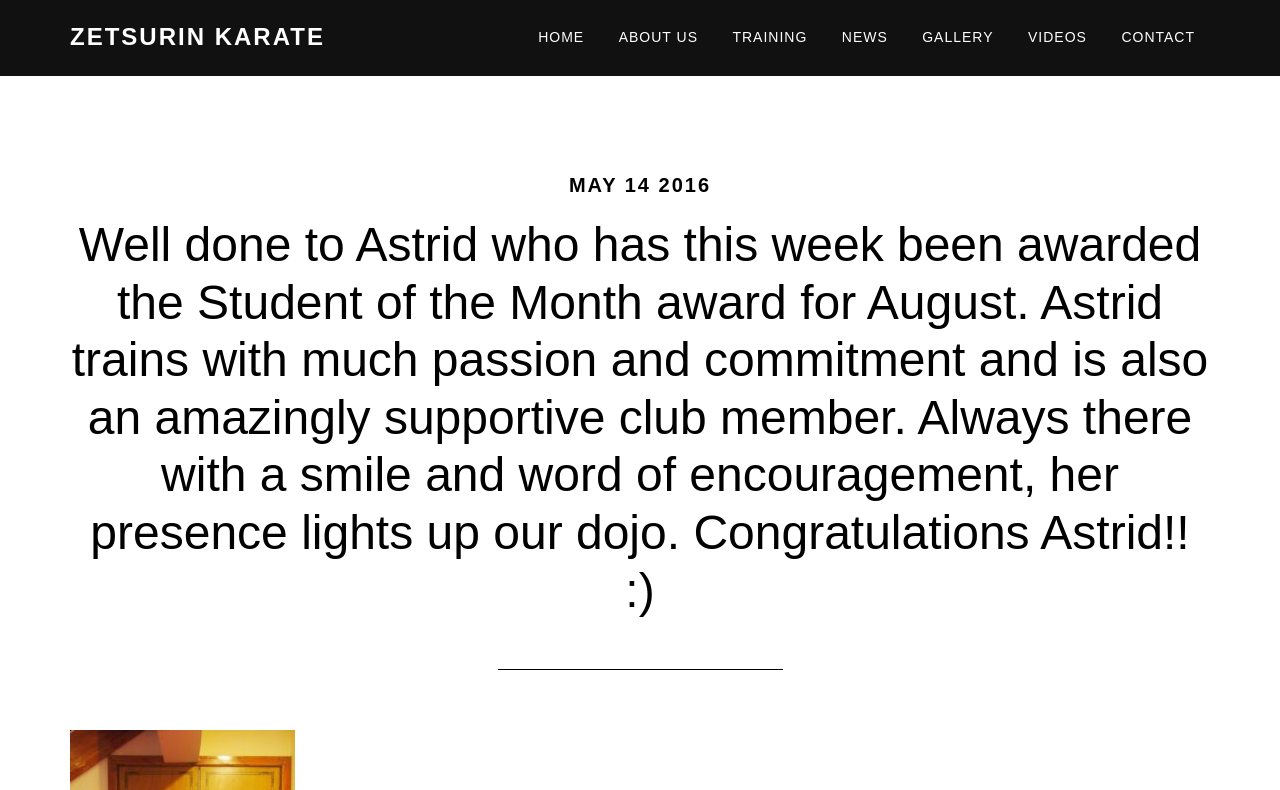Highlight the bounding box coordinates of the element you need to click to perform the following instruction: "read about us."

[0.472, 0.0, 0.557, 0.096]